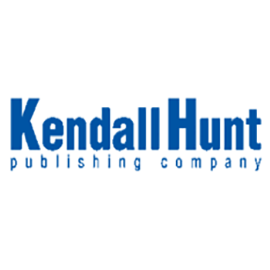What is written below the company name in the logo?
Can you offer a detailed and complete answer to this question?

The phrase 'publishing company' is featured in smaller letters below the company name 'Kendall Hunt', indicating the company's focus on providing educational resources.